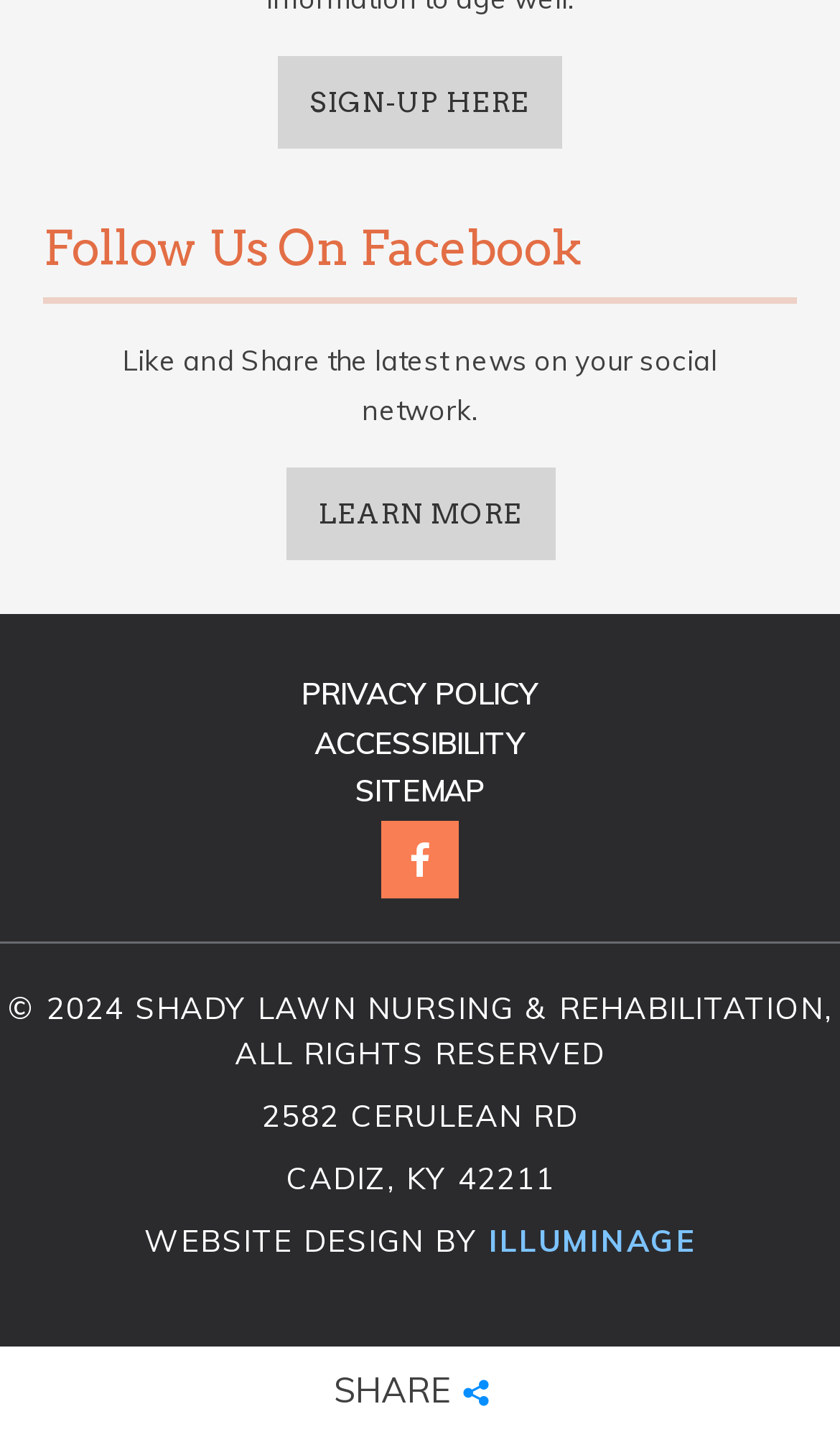What is the address of the center? Based on the image, give a response in one word or a short phrase.

2582 CERULEAN RD, CADIZ, KY 42211